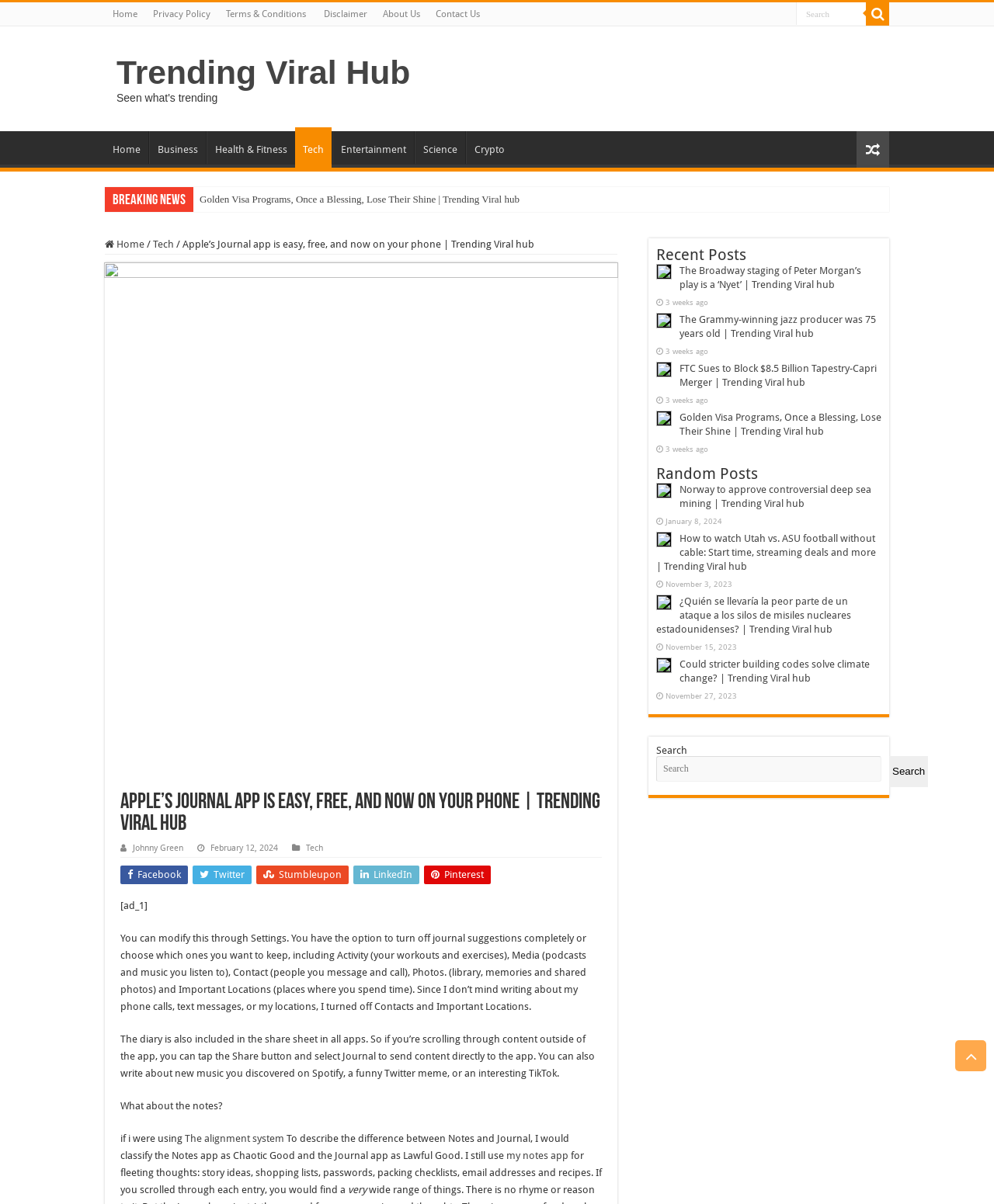Find and provide the bounding box coordinates for the UI element described with: "Johnny Green".

[0.134, 0.7, 0.184, 0.709]